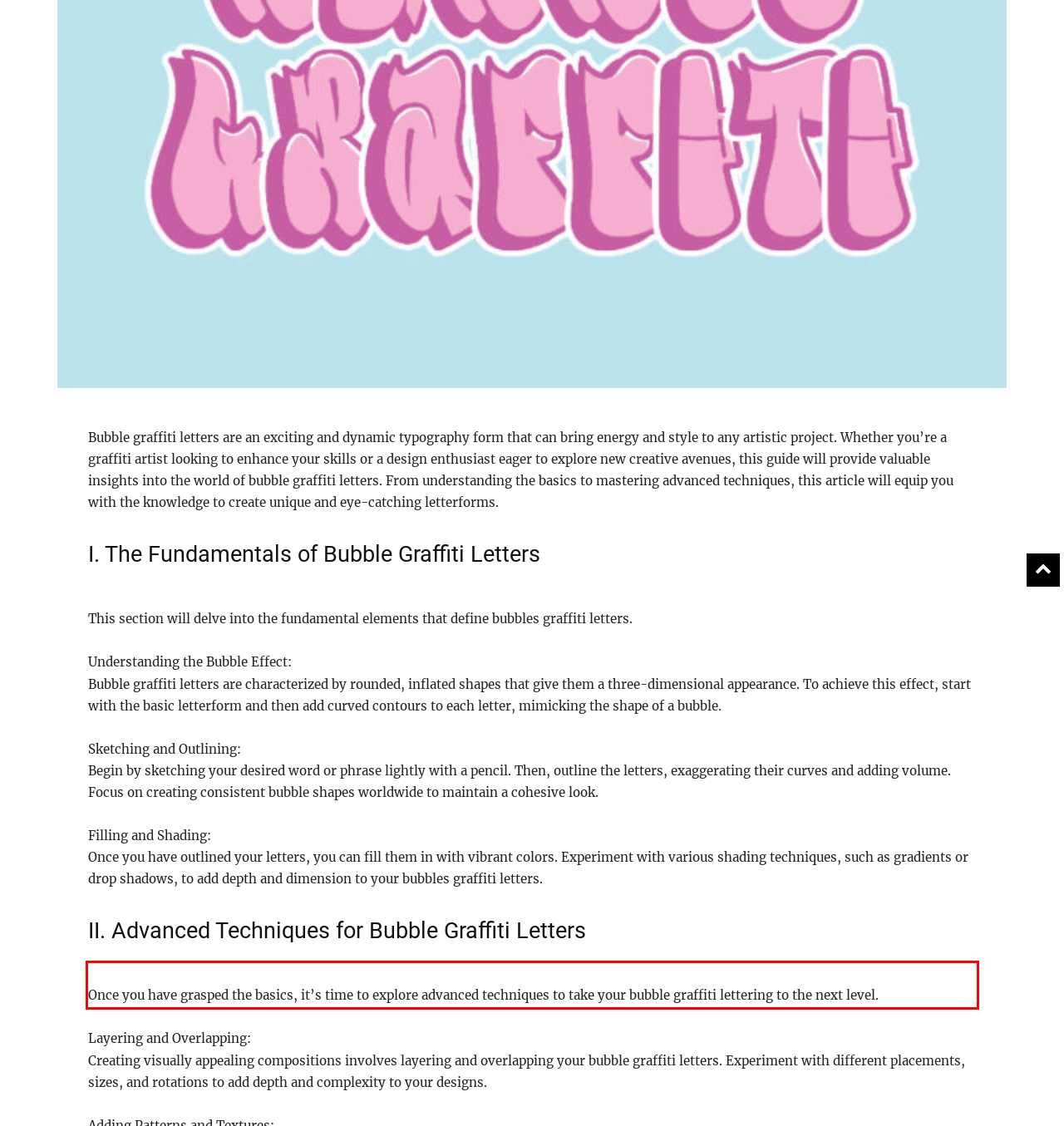Please identify and extract the text content from the UI element encased in a red bounding box on the provided webpage screenshot.

Once you have grasped the basics, it’s time to explore advanced techniques to take your bubble graffiti lettering to the next level.